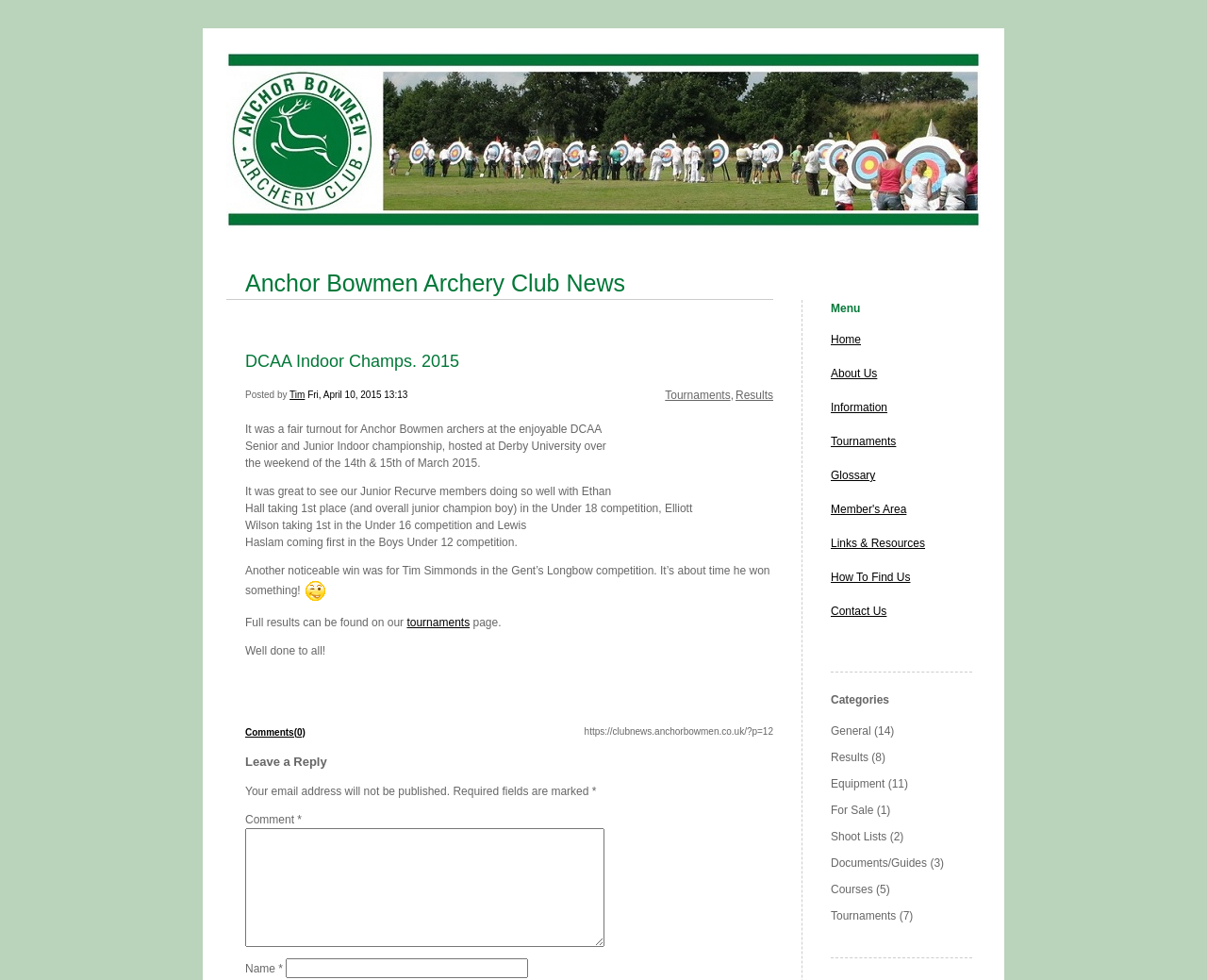Locate the bounding box coordinates of the element you need to click to accomplish the task described by this instruction: "Click the 'Leave a Reply' heading".

[0.203, 0.769, 0.641, 0.786]